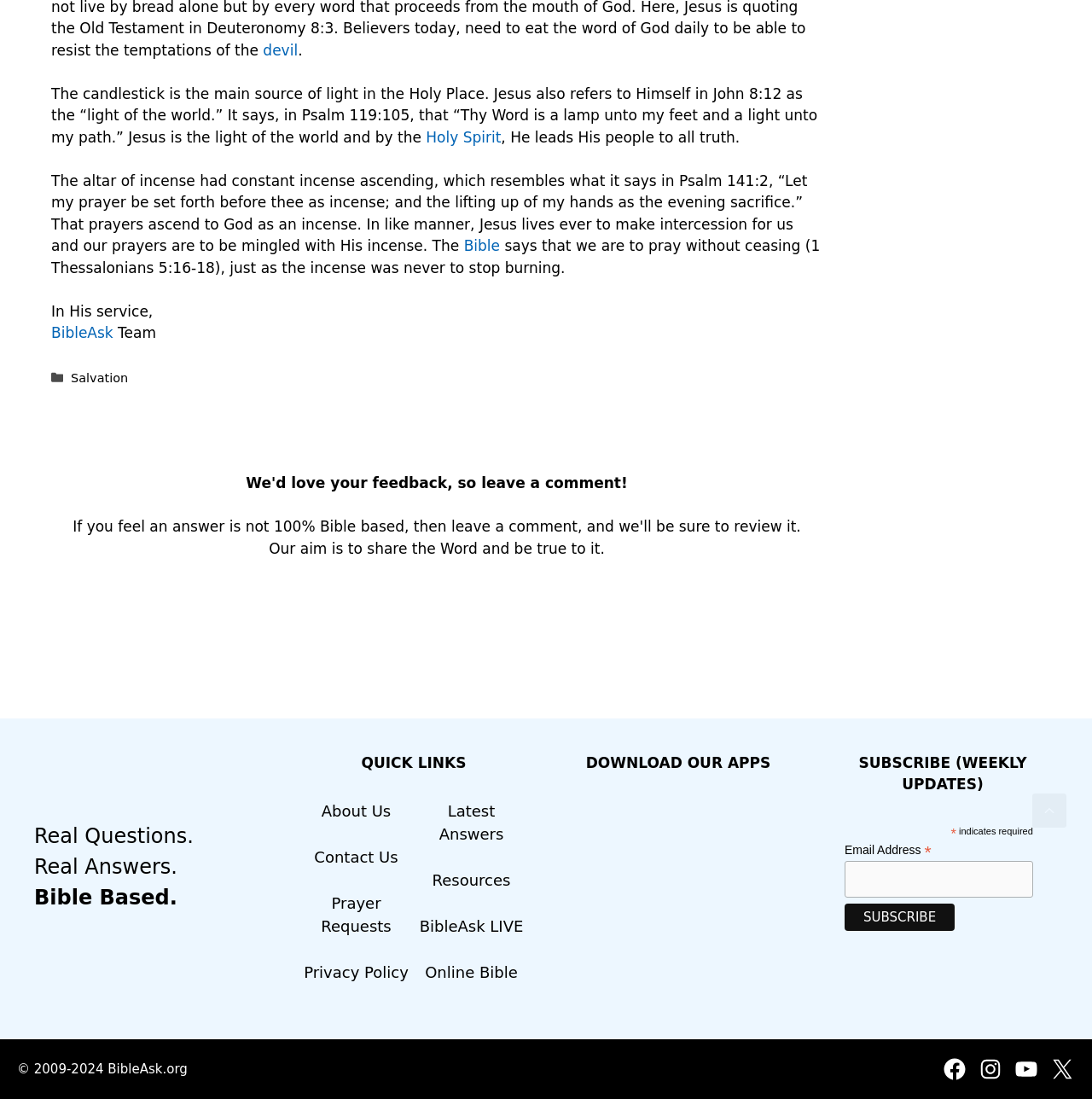Determine the bounding box coordinates for the region that must be clicked to execute the following instruction: "Click the 'About Us' link".

[0.294, 0.73, 0.358, 0.746]